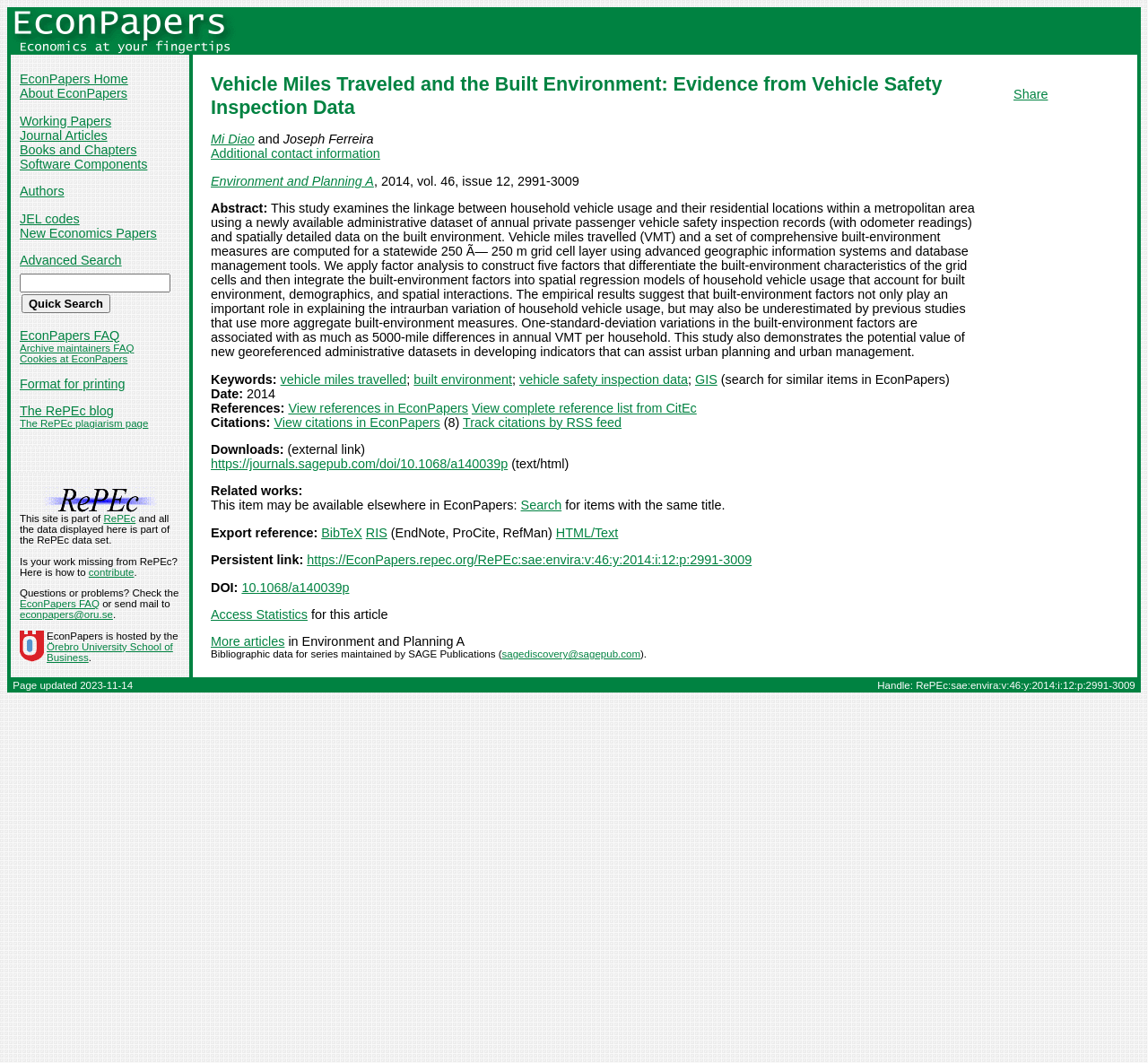Determine the bounding box coordinates for the region that must be clicked to execute the following instruction: "Click on the 'Quick Search' button".

[0.019, 0.277, 0.096, 0.295]